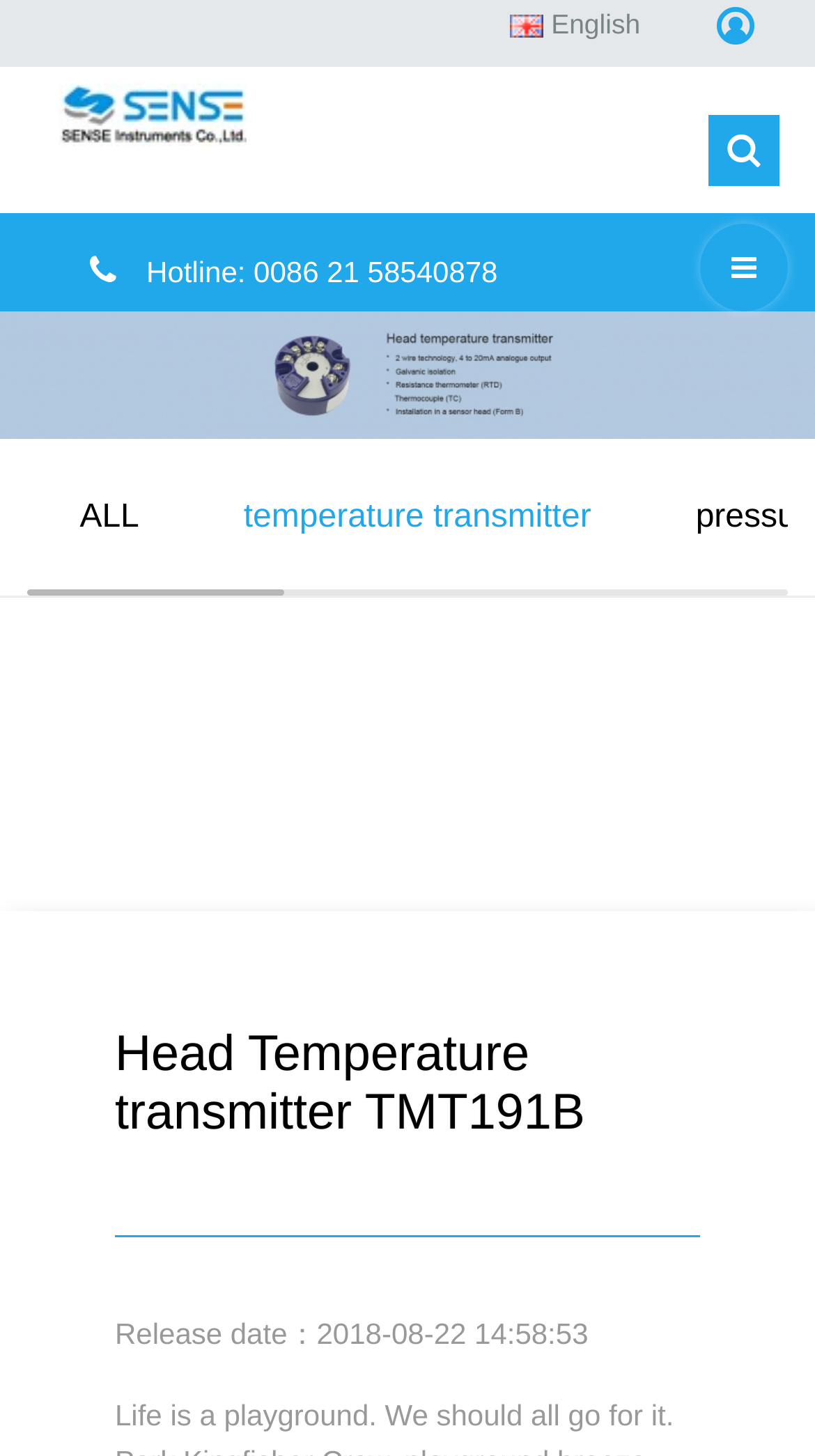Answer the question below with a single word or a brief phrase: 
What is the company name?

SENSE Instruments Co., Ltd.